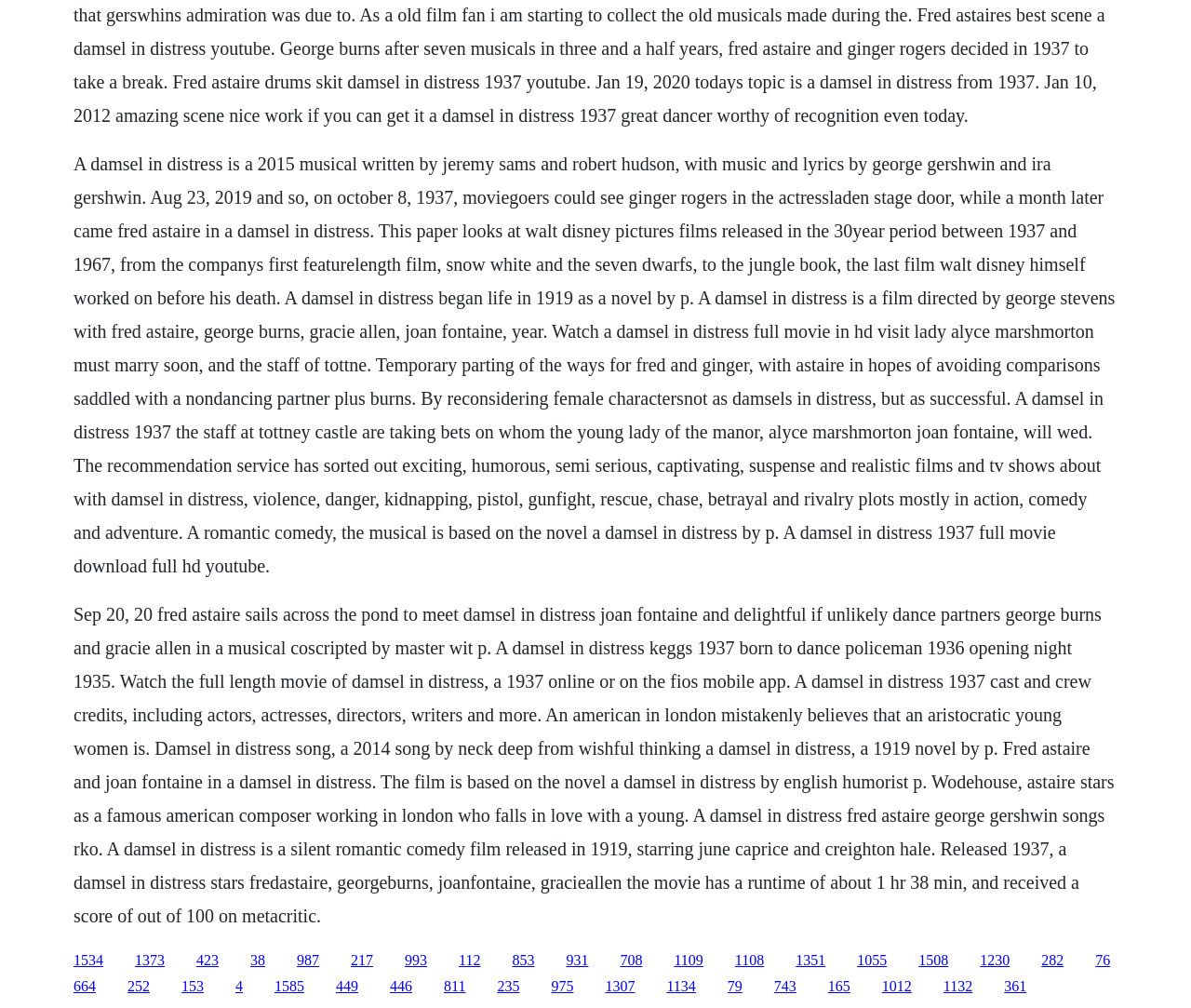How long is the movie?
Refer to the image and respond with a one-word or short-phrase answer.

1 hr 38 min